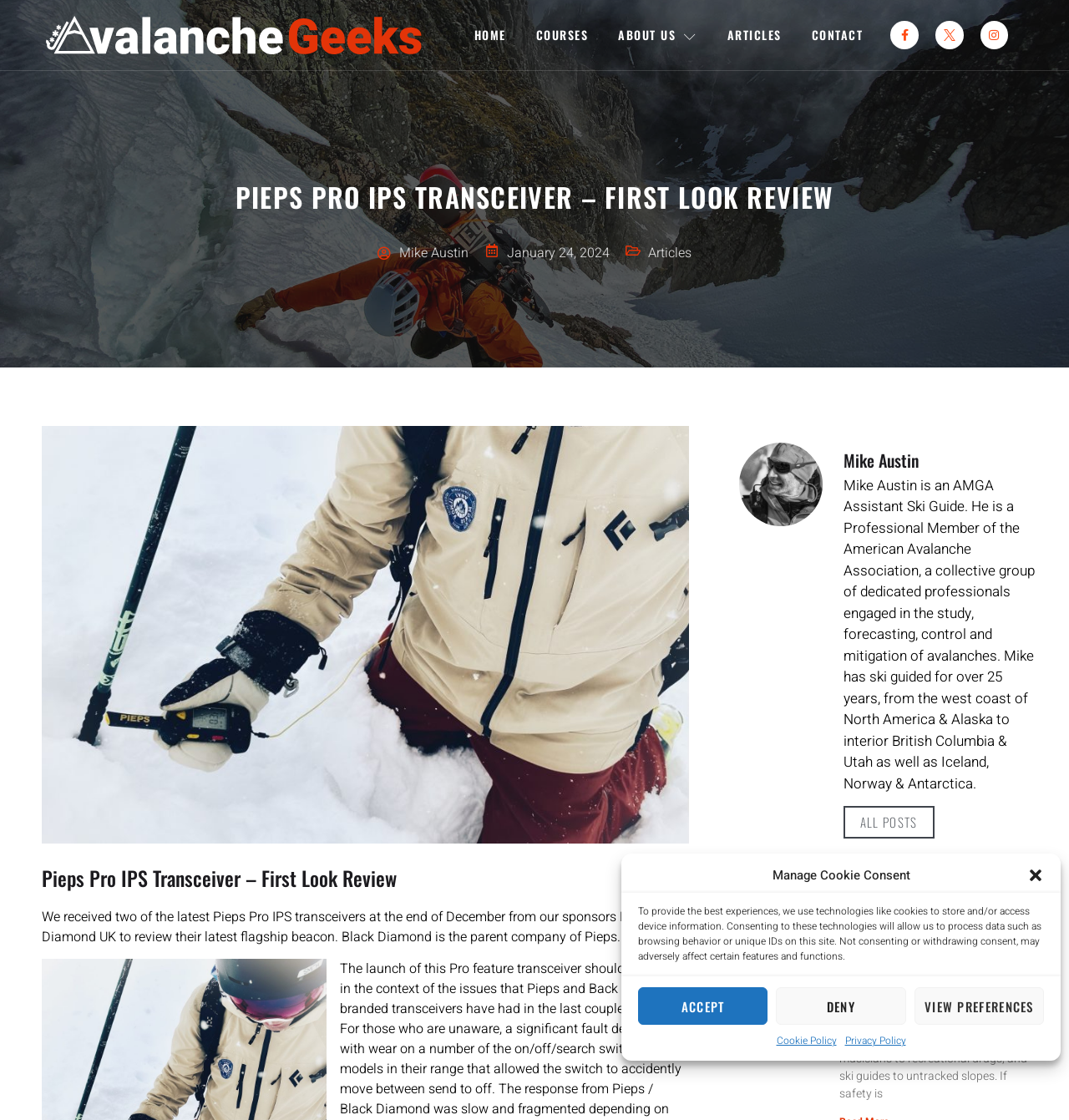Using the details in the image, give a detailed response to the question below:
What is the date of the article?

I found the date of the article by looking at the static text element that says 'January 24, 2024' near the top of the page, which is likely the publication date of the article.